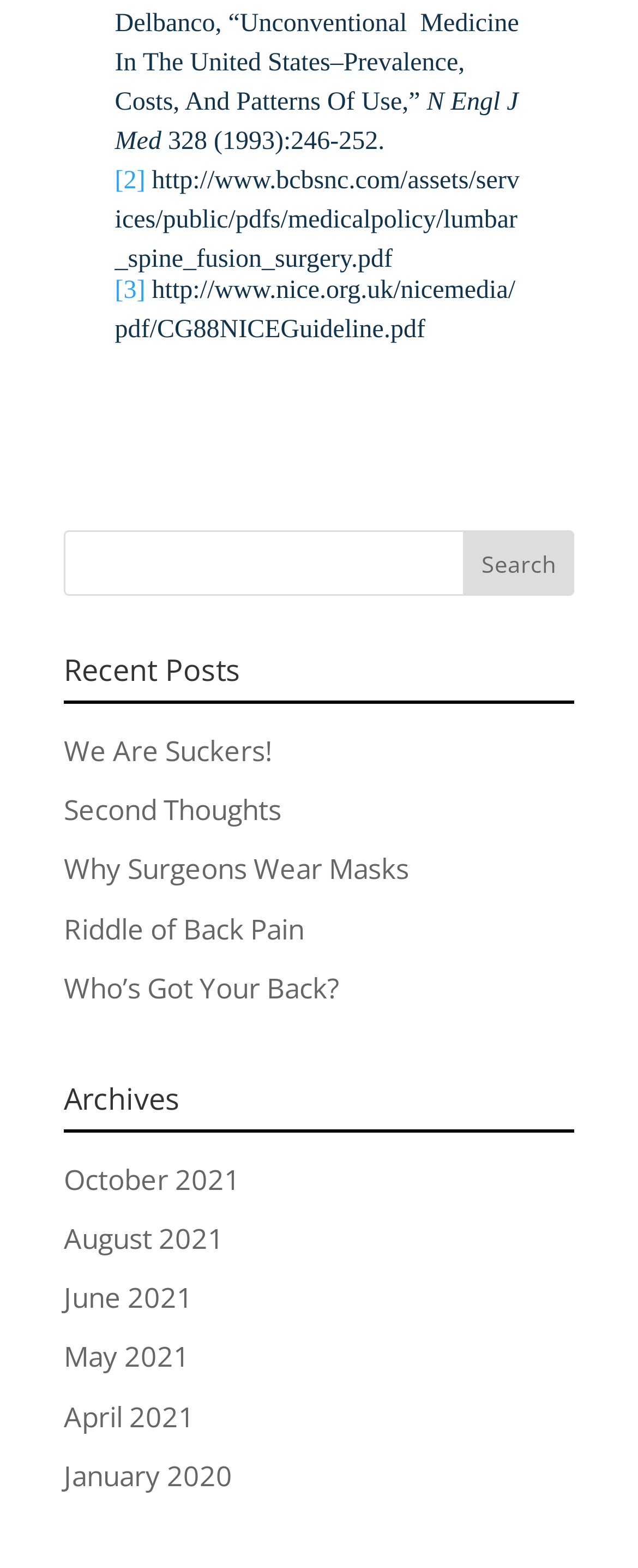Kindly determine the bounding box coordinates for the area that needs to be clicked to execute this instruction: "Open 'http://www.bcbsnc.com/assets/services/public/pdfs/medicalpolicy/lumbar_spine_fusion_surgery.pdf' link".

[0.18, 0.106, 0.814, 0.174]